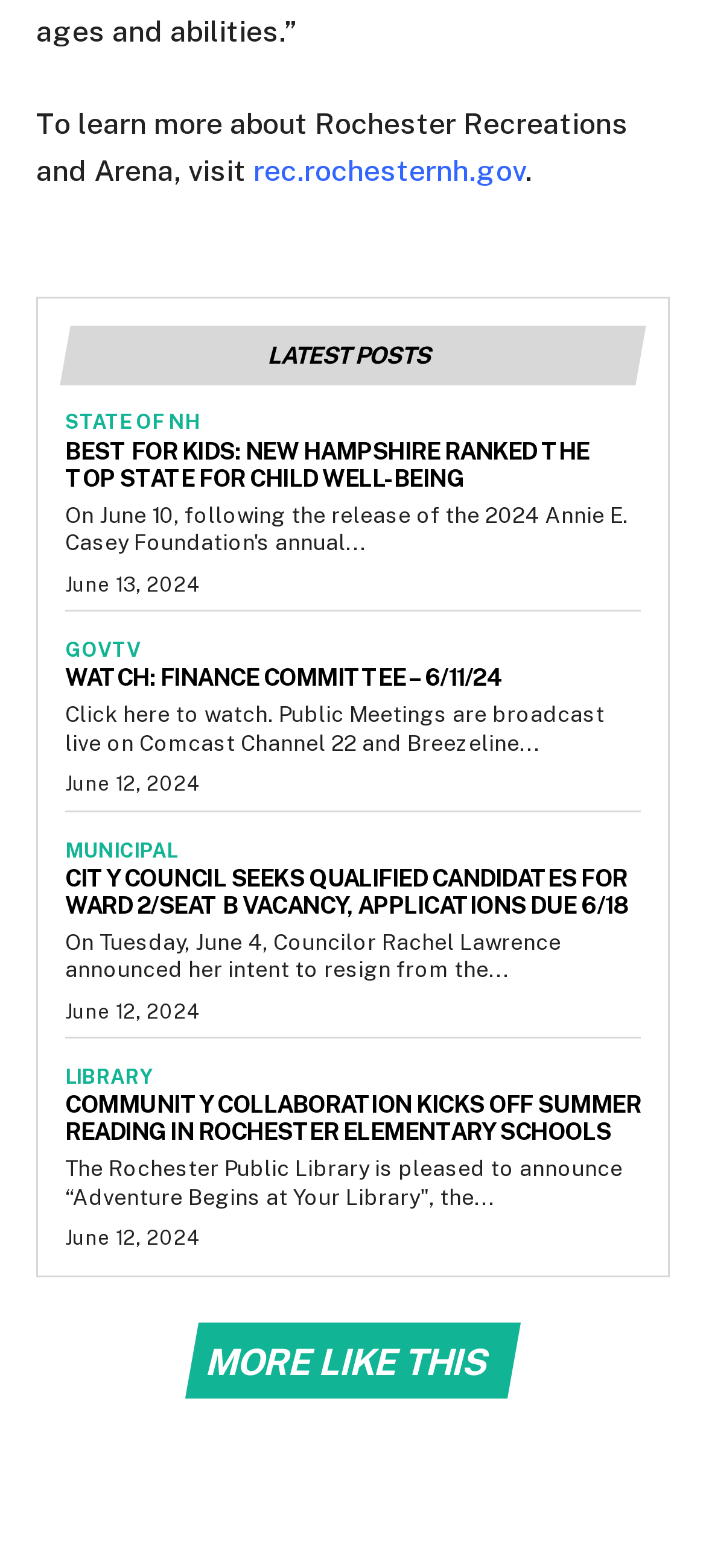Specify the bounding box coordinates of the region I need to click to perform the following instruction: "learn about CITY COUNCIL SEEKS QUALIFIED CANDIDATES FOR WARD 2/SEAT B VACANCY, APPLICATIONS DUE 6/18". The coordinates must be four float numbers in the range of 0 to 1, i.e., [left, top, right, bottom].

[0.092, 0.551, 0.89, 0.586]